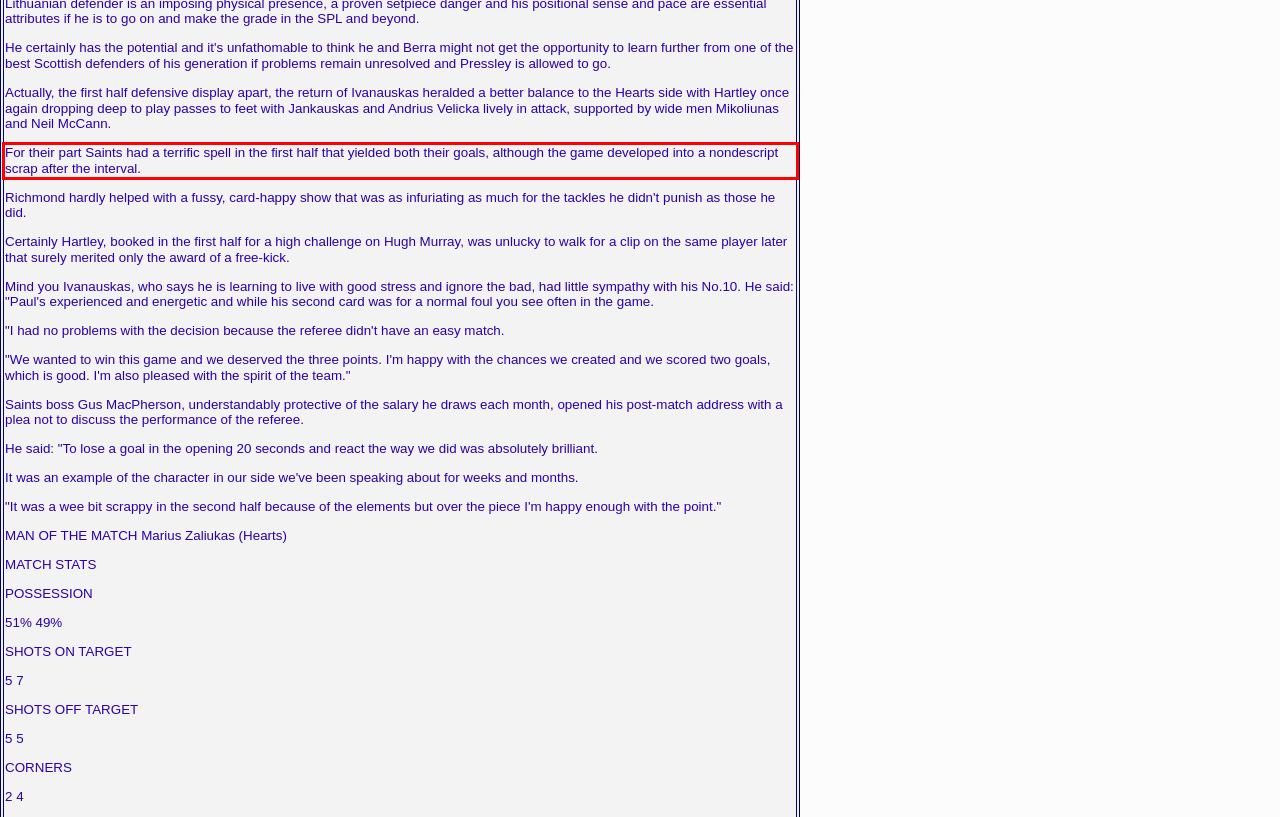Using the provided screenshot of a webpage, recognize the text inside the red rectangle bounding box by performing OCR.

For their part Saints had a terrific spell in the first half that yielded both their goals, although the game developed into a nondescript scrap after the interval.